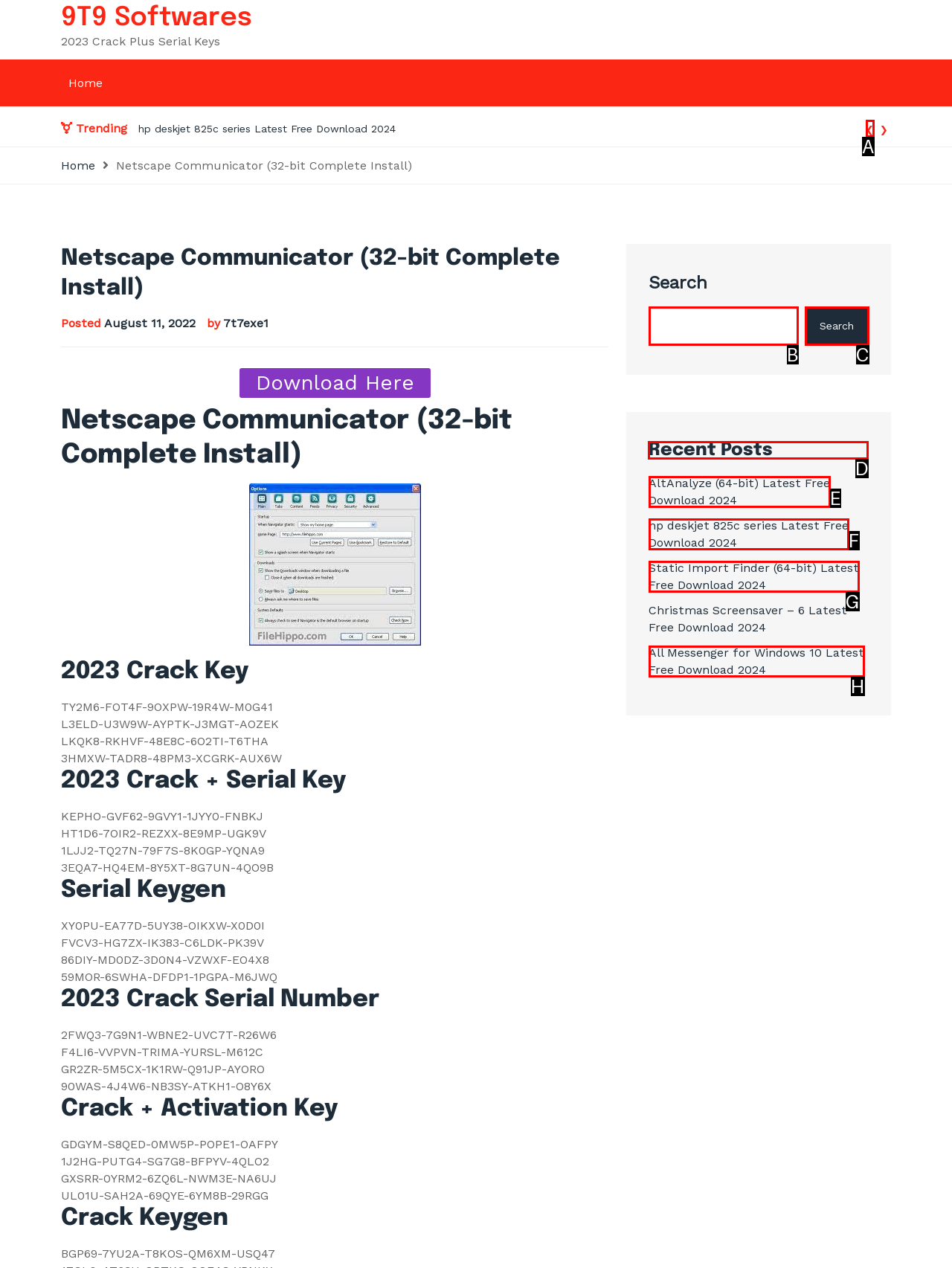For the task: View the 'Recent Posts', identify the HTML element to click.
Provide the letter corresponding to the right choice from the given options.

D